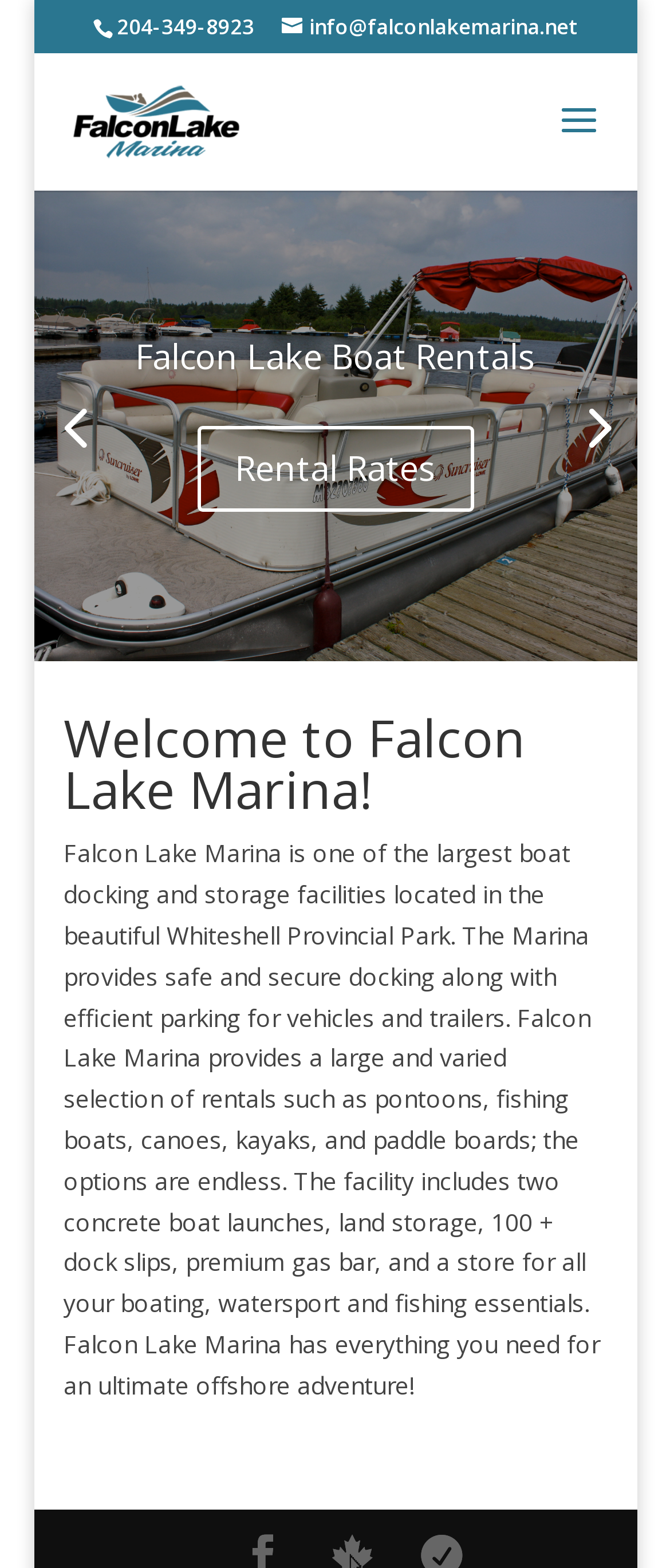Identify and provide the main heading of the webpage.

Welcome to Falcon Lake Marina!